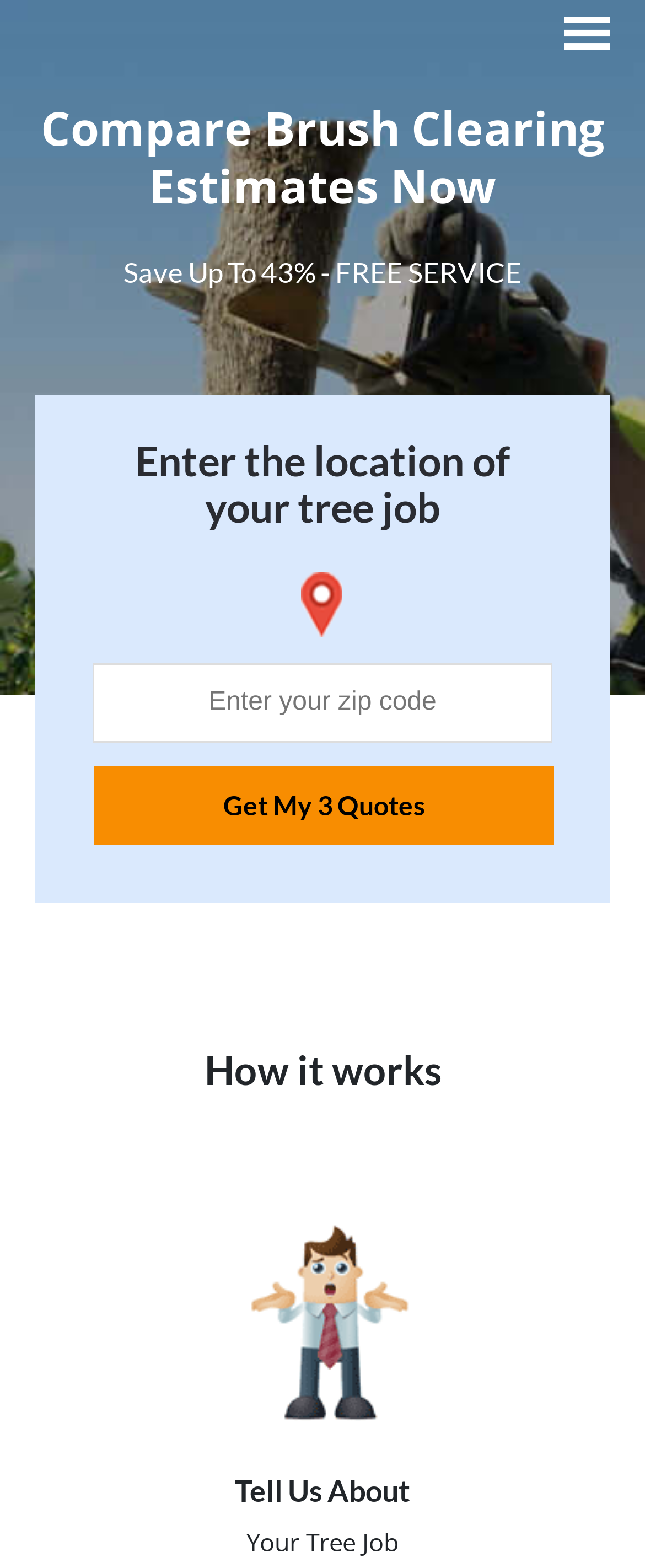Examine the image and give a thorough answer to the following question:
What is the purpose of this webpage?

Based on the webpage's content, it appears to be a platform where users can compare and get estimates for brush clearing services. The presence of a form to enter a zip code and a button to get quotes suggests that users can request quotes from service providers.